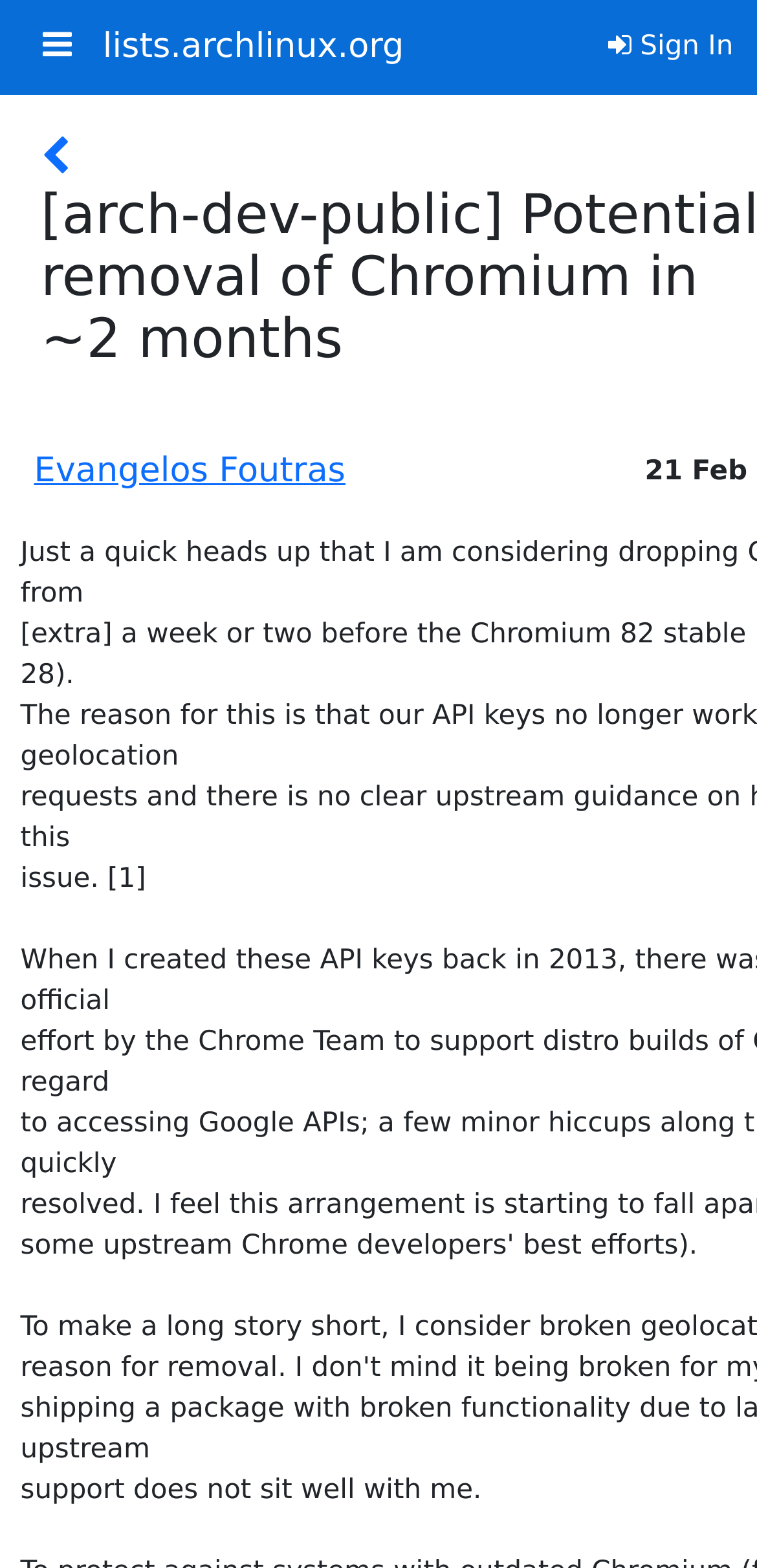Extract the main heading from the webpage content.

[arch-dev-public] Potential removal of Chromium in ~2 months